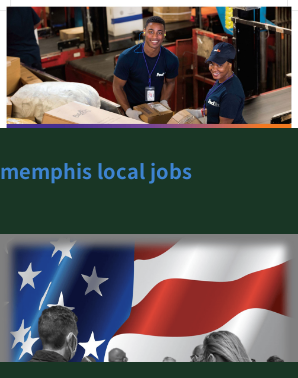Respond to the following query with just one word or a short phrase: 
What is the environment depicted in the image?

Logistics or shipping environment